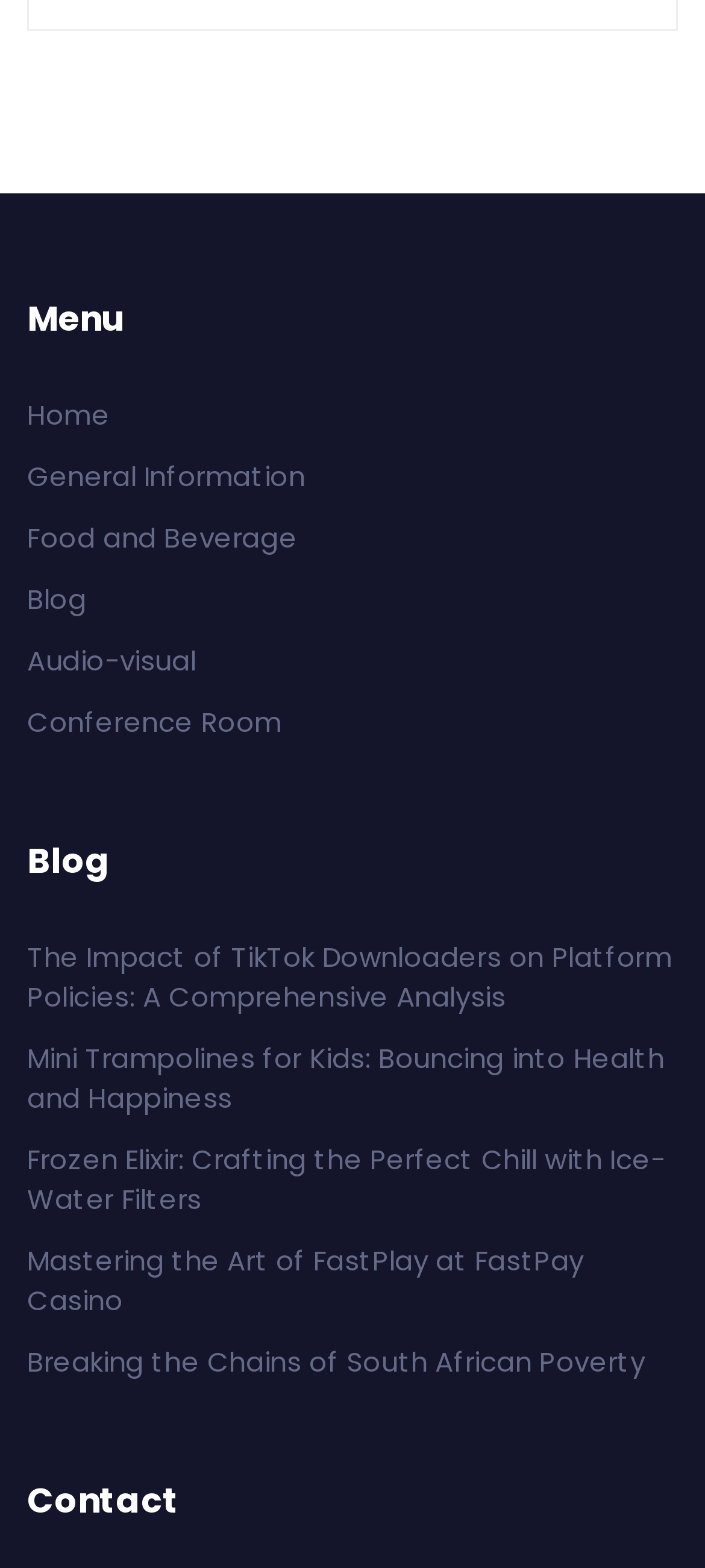Show me the bounding box coordinates of the clickable region to achieve the task as per the instruction: "read blog post about TikTok downloaders".

[0.038, 0.598, 0.953, 0.647]